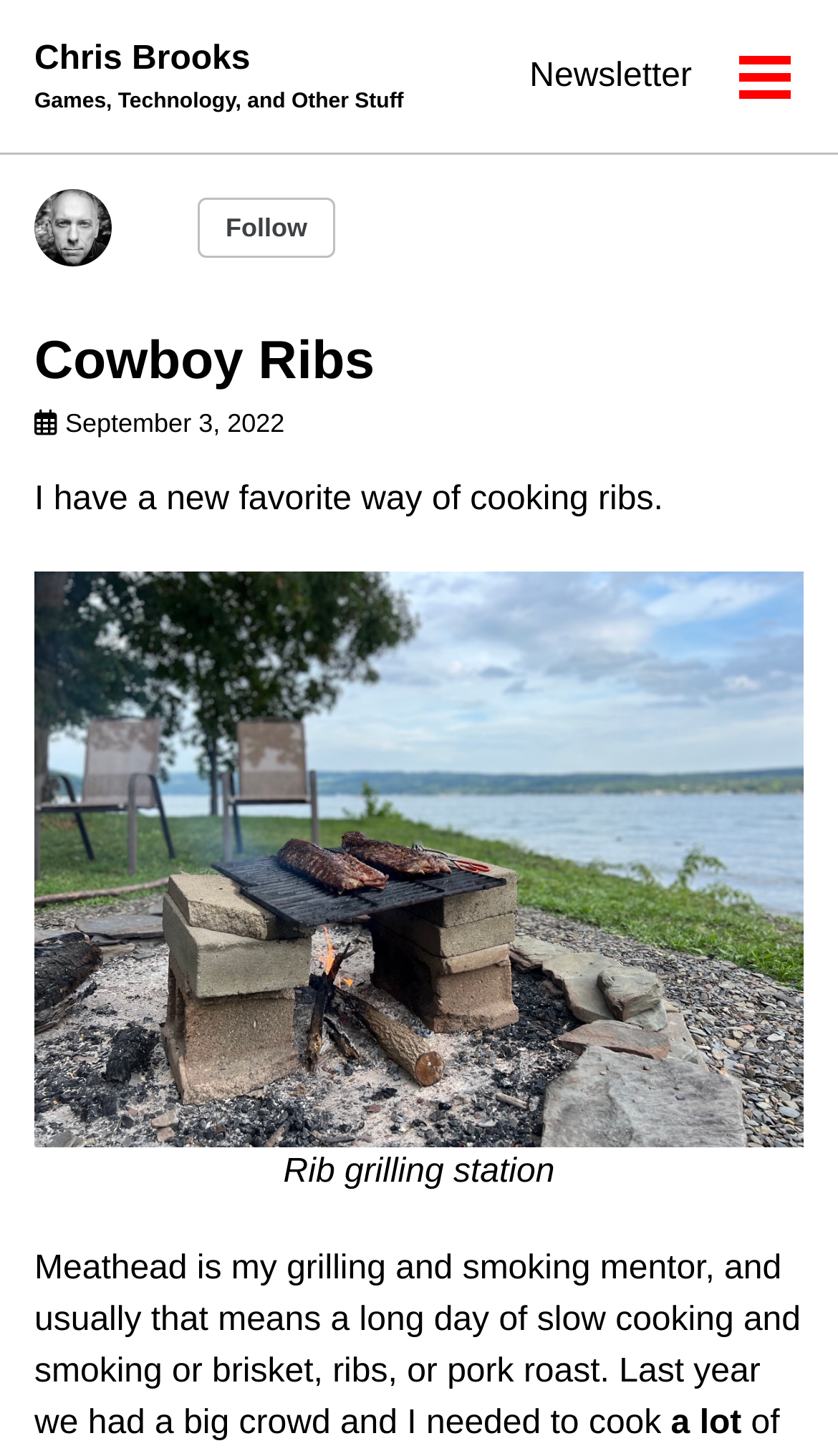With reference to the screenshot, provide a detailed response to the question below:
What is the purpose of the image on the webpage?

The image is described as 'Rib grilling station', suggesting that its purpose is to visually illustrate the author's new favorite way of cooking ribs.